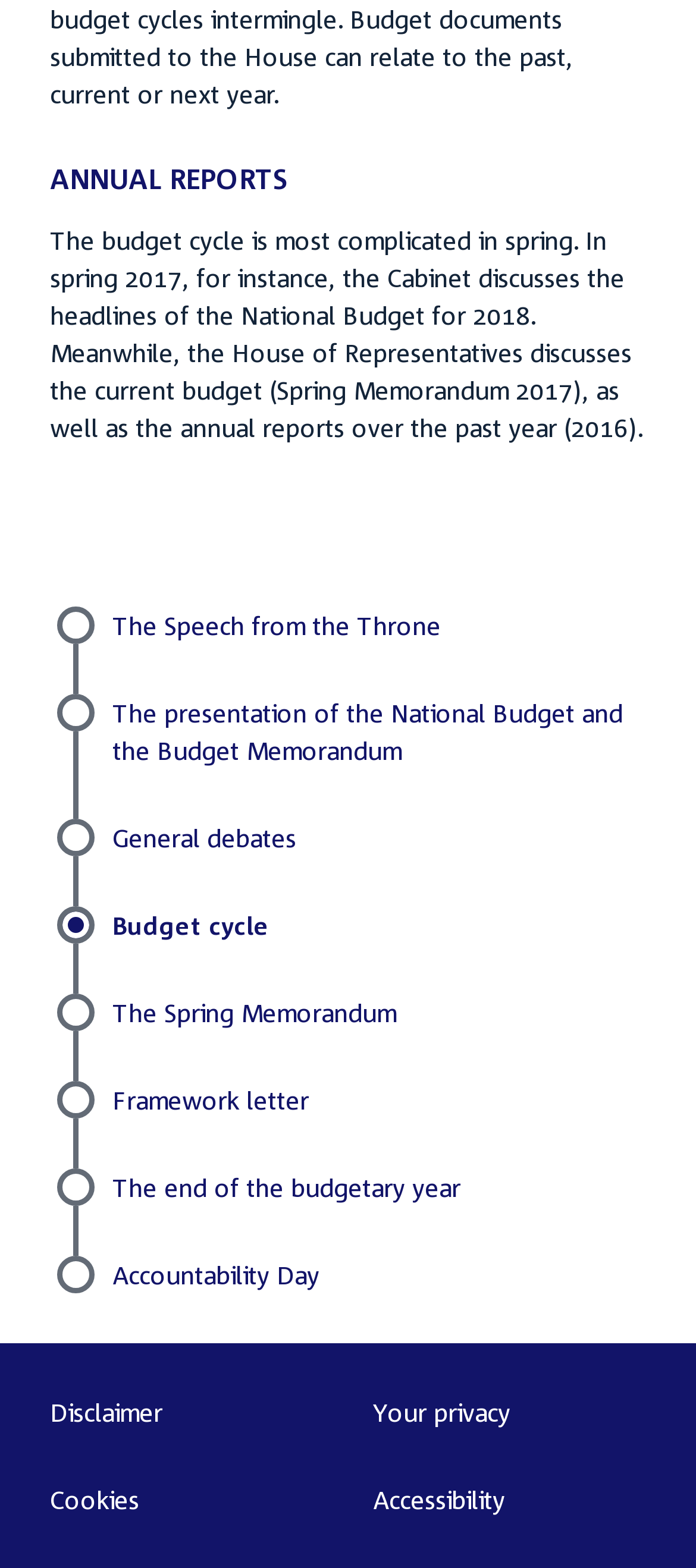Identify the bounding box for the UI element described as: "Advertising". Ensure the coordinates are four float numbers between 0 and 1, formatted as [left, top, right, bottom].

None